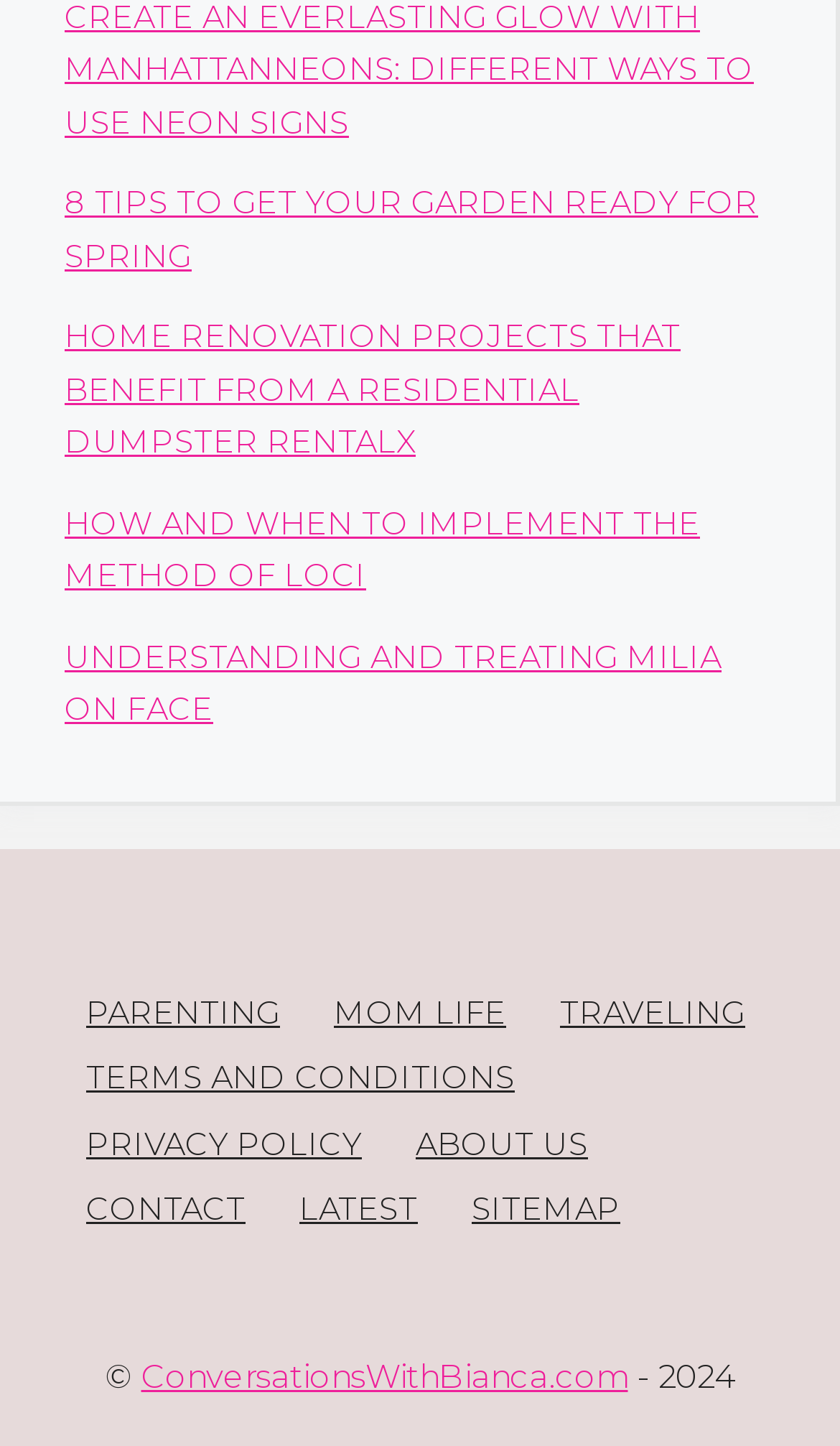What is the copyright year of the website? Look at the image and give a one-word or short phrase answer.

2024